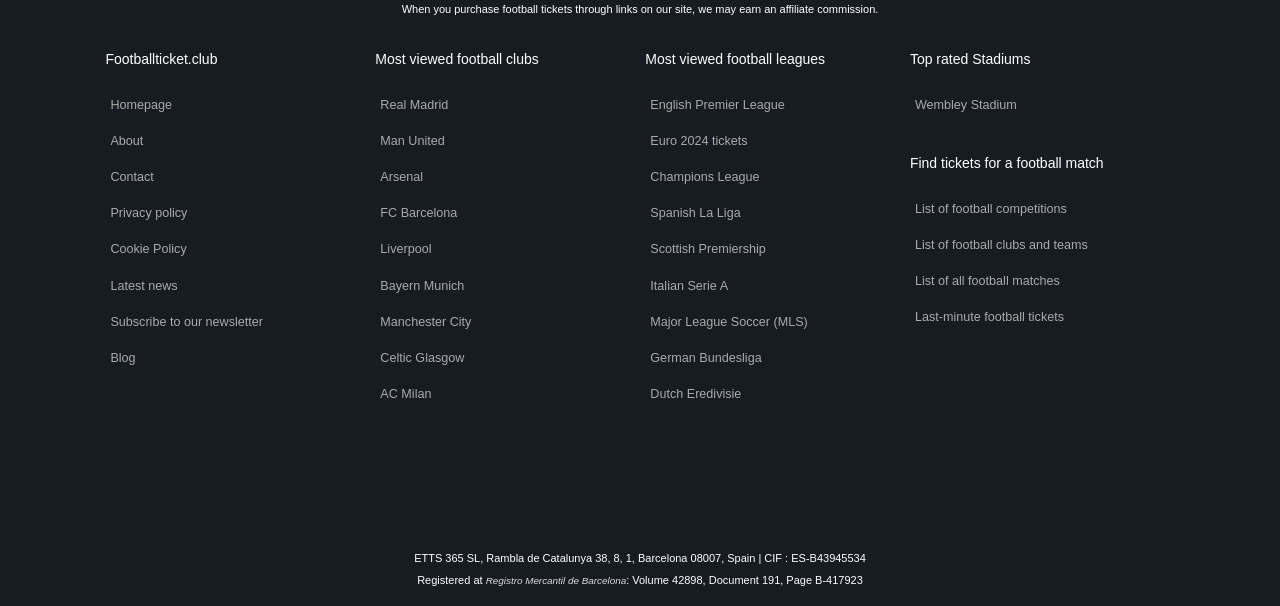Please give a one-word or short phrase response to the following question: 
What is the purpose of the website?

To purchase football tickets